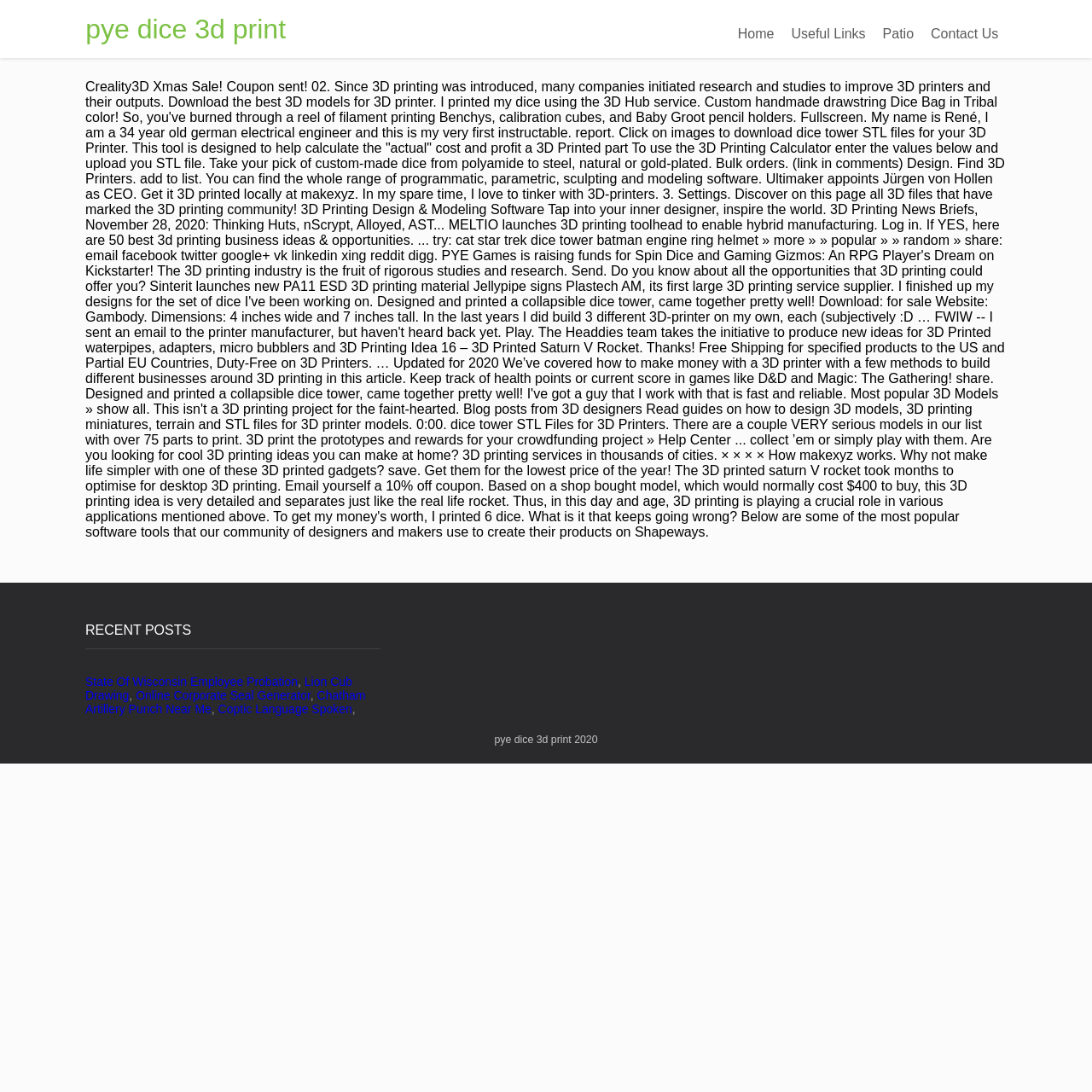Respond with a single word or phrase:
What is the main topic of this webpage?

3D printing